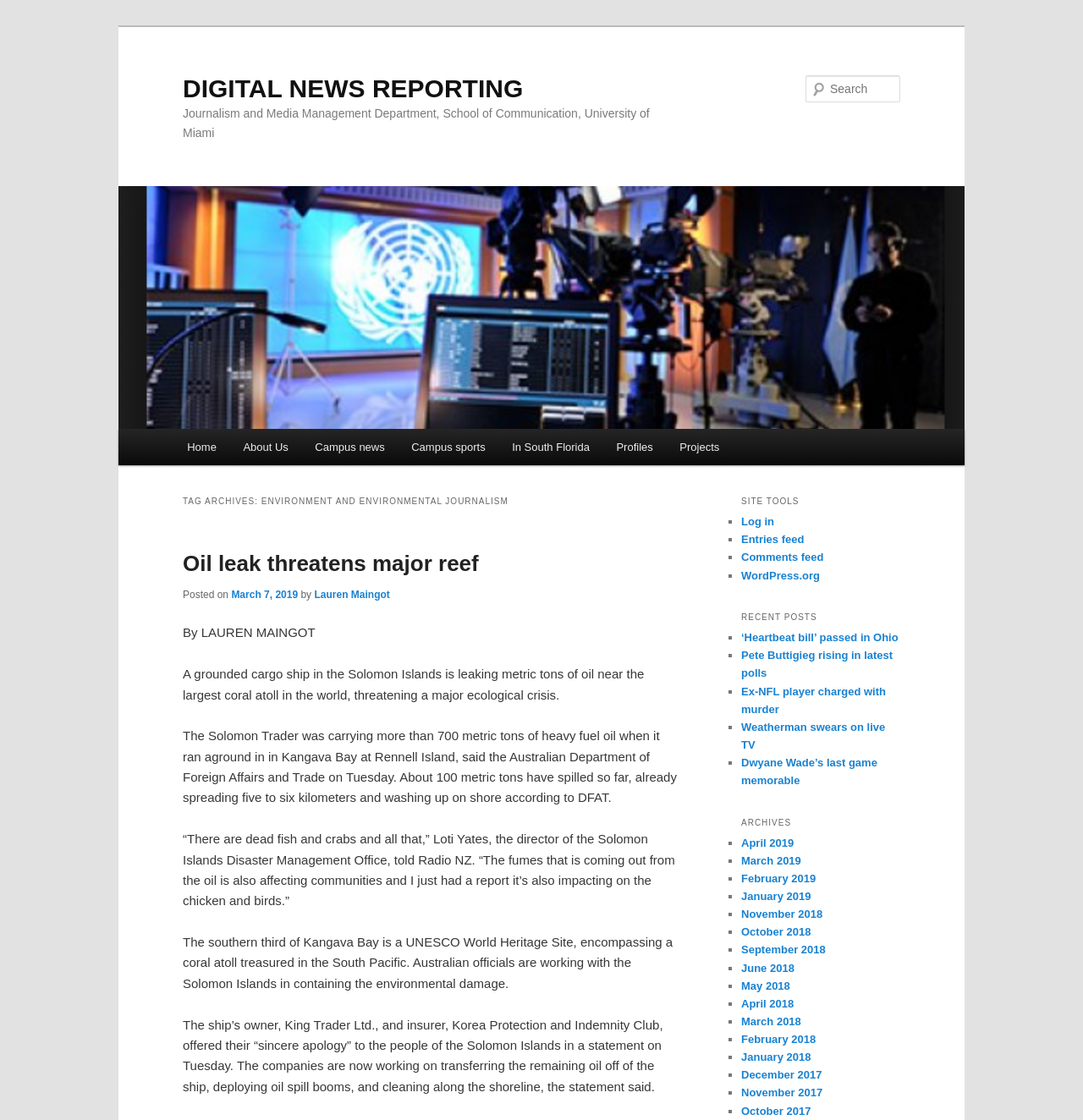Locate the bounding box coordinates of the element that should be clicked to fulfill the instruction: "View recent posts".

[0.684, 0.542, 0.831, 0.561]